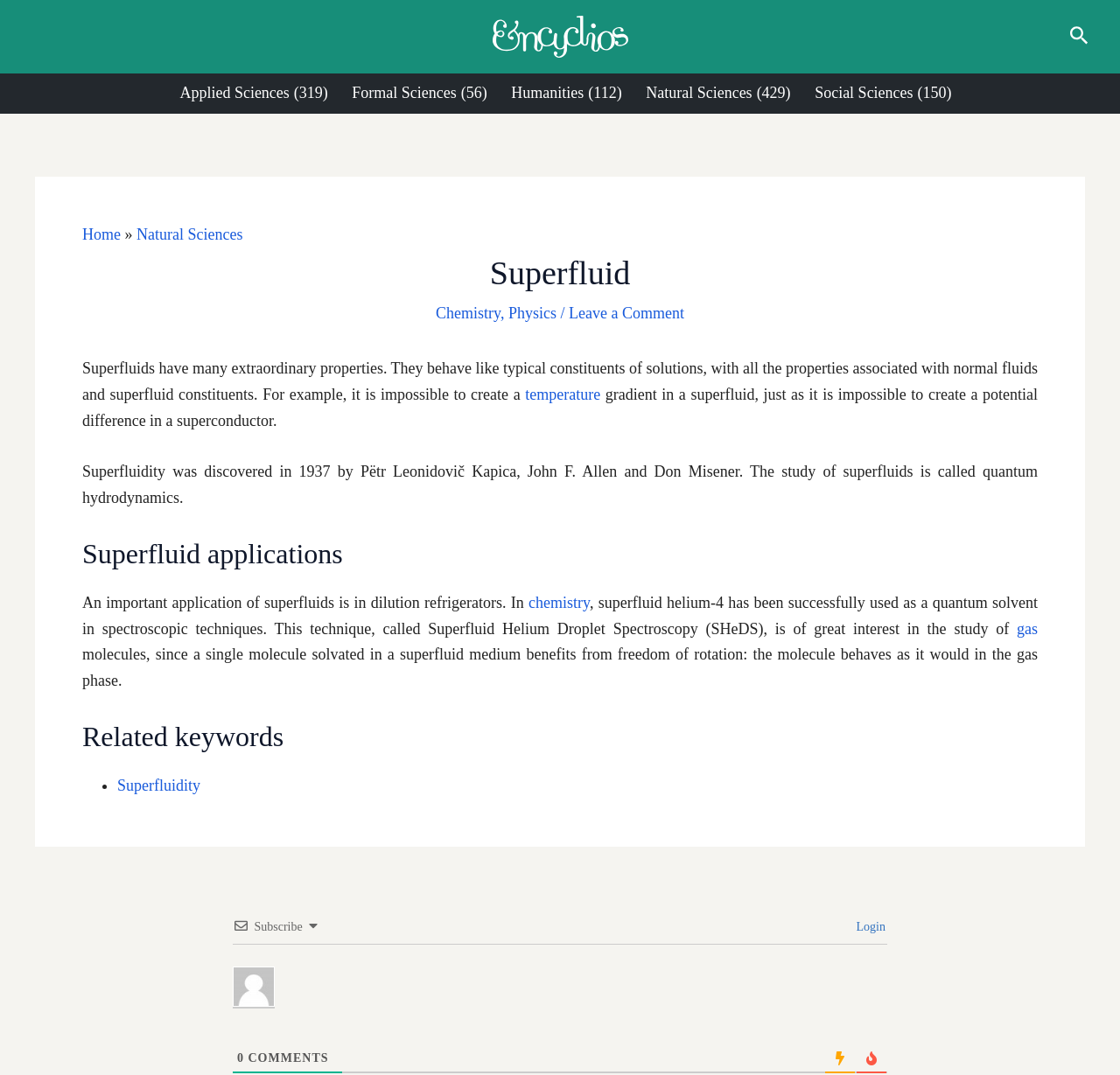Locate the bounding box of the user interface element based on this description: "Natural Sciences".

[0.122, 0.21, 0.217, 0.227]